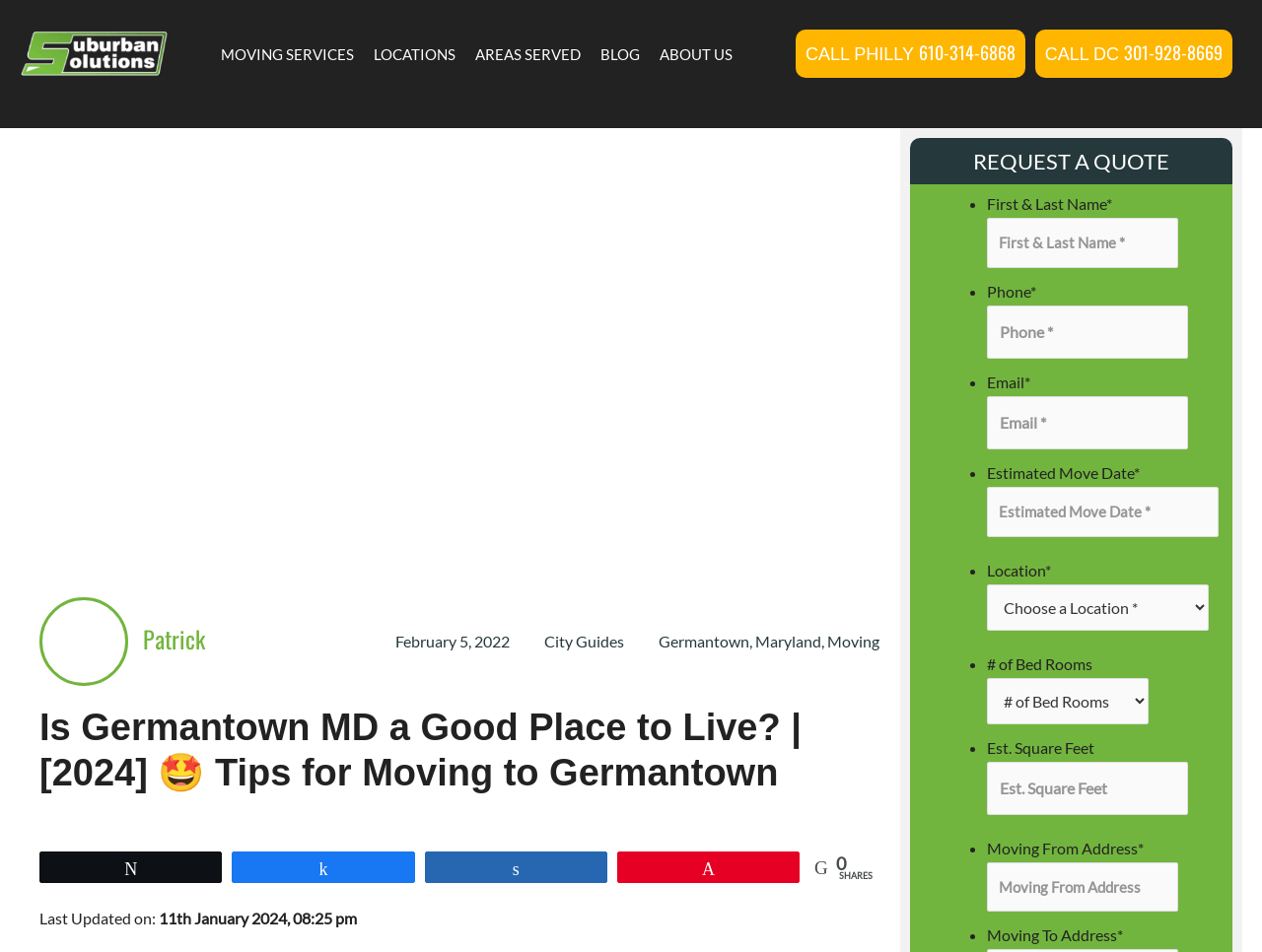Please provide a one-word or short phrase answer to the question:
What is the format of the estimated move date?

MM/DD/YYYY